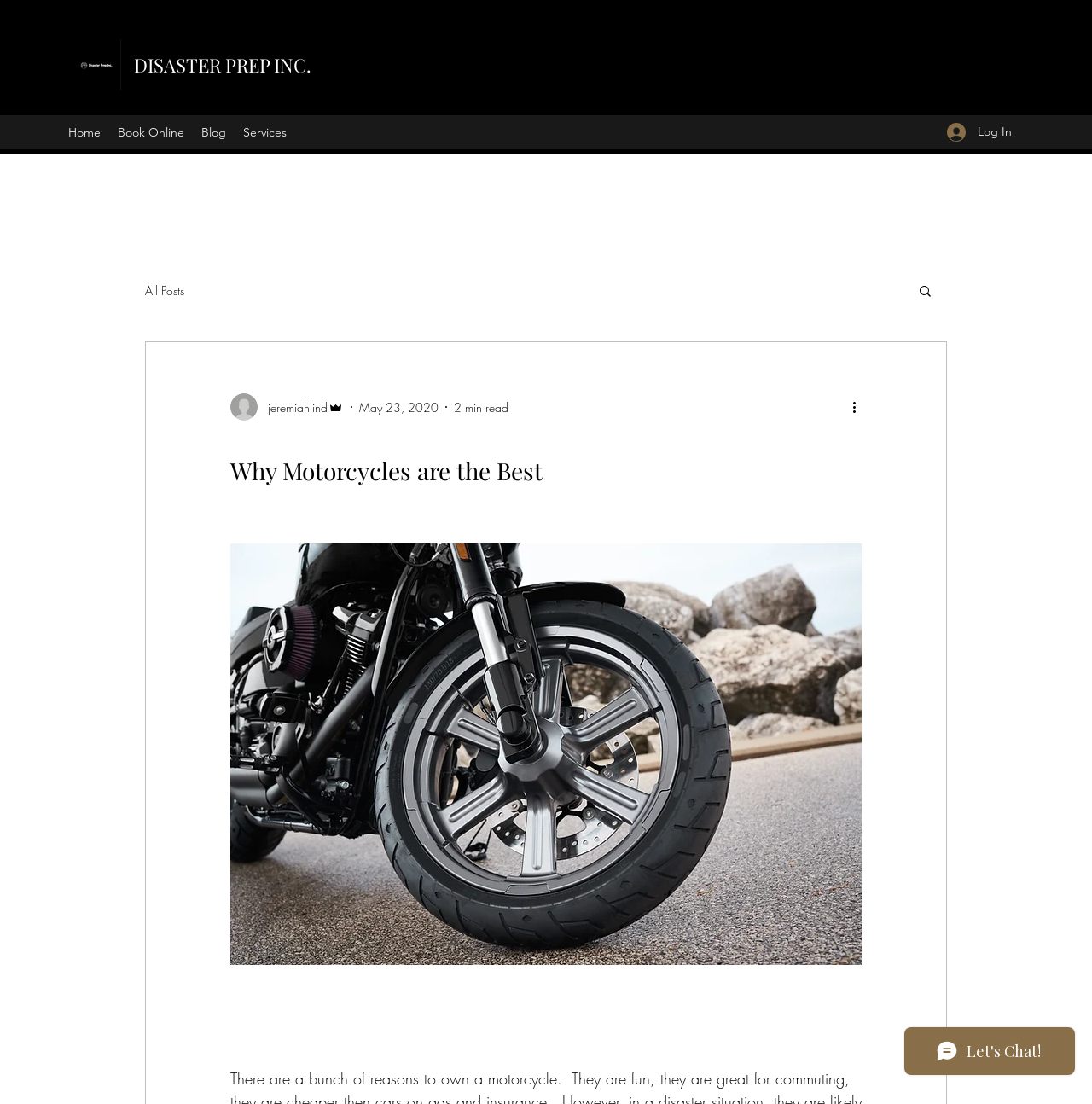Please identify the primary heading of the webpage and give its text content.

Why Motorcycles are the Best